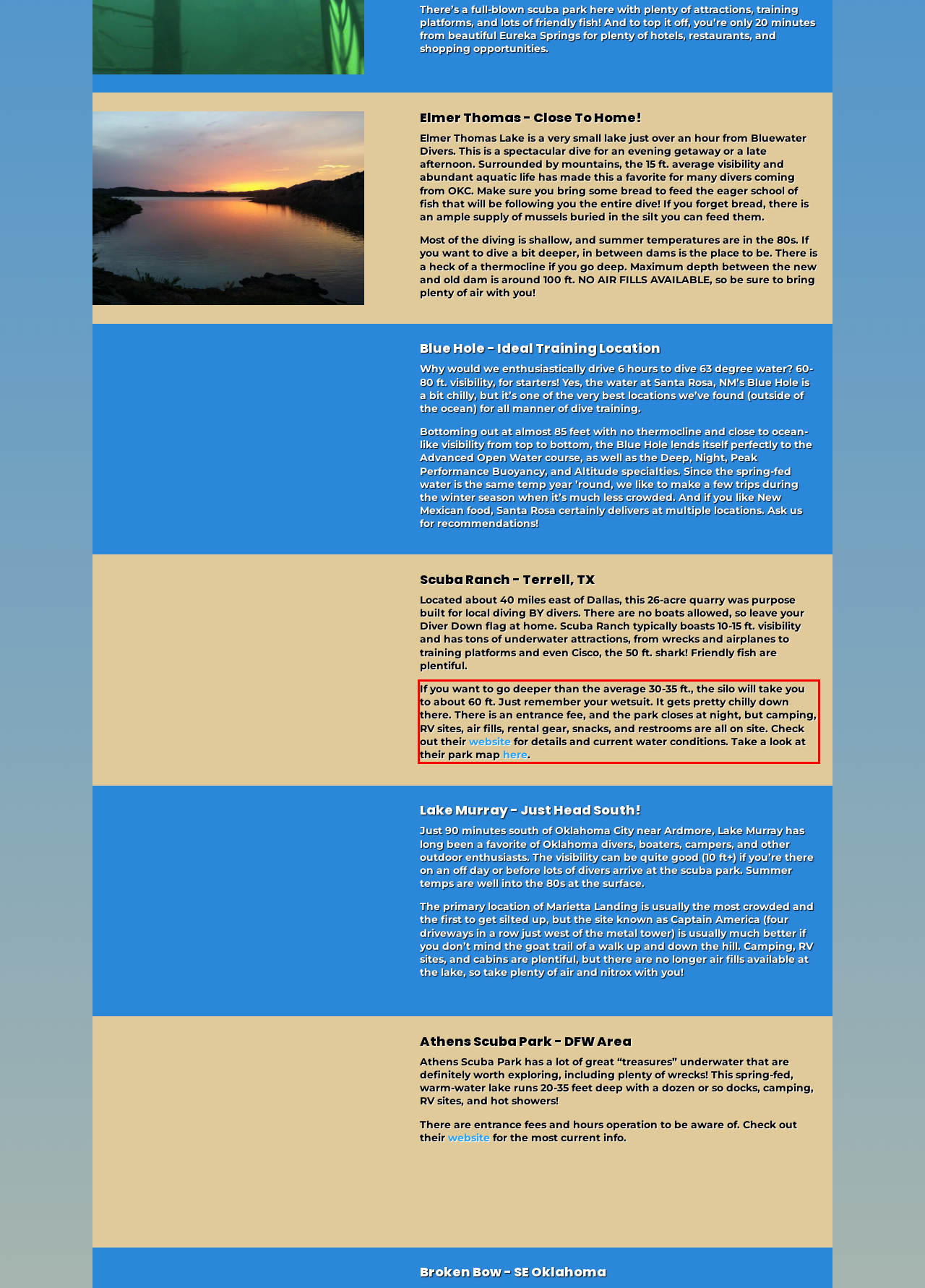Please recognize and transcribe the text located inside the red bounding box in the webpage image.

If you want to go deeper than the average 30-35 ft., the silo will take you to about 60 ft. Just remember your wetsuit. It gets pretty chilly down there. There is an entrance fee, and the park closes at night, but camping, RV sites, air fills, rental gear, snacks, and restrooms are all on site. Check out their website for details and current water conditions. Take a look at their park map here.